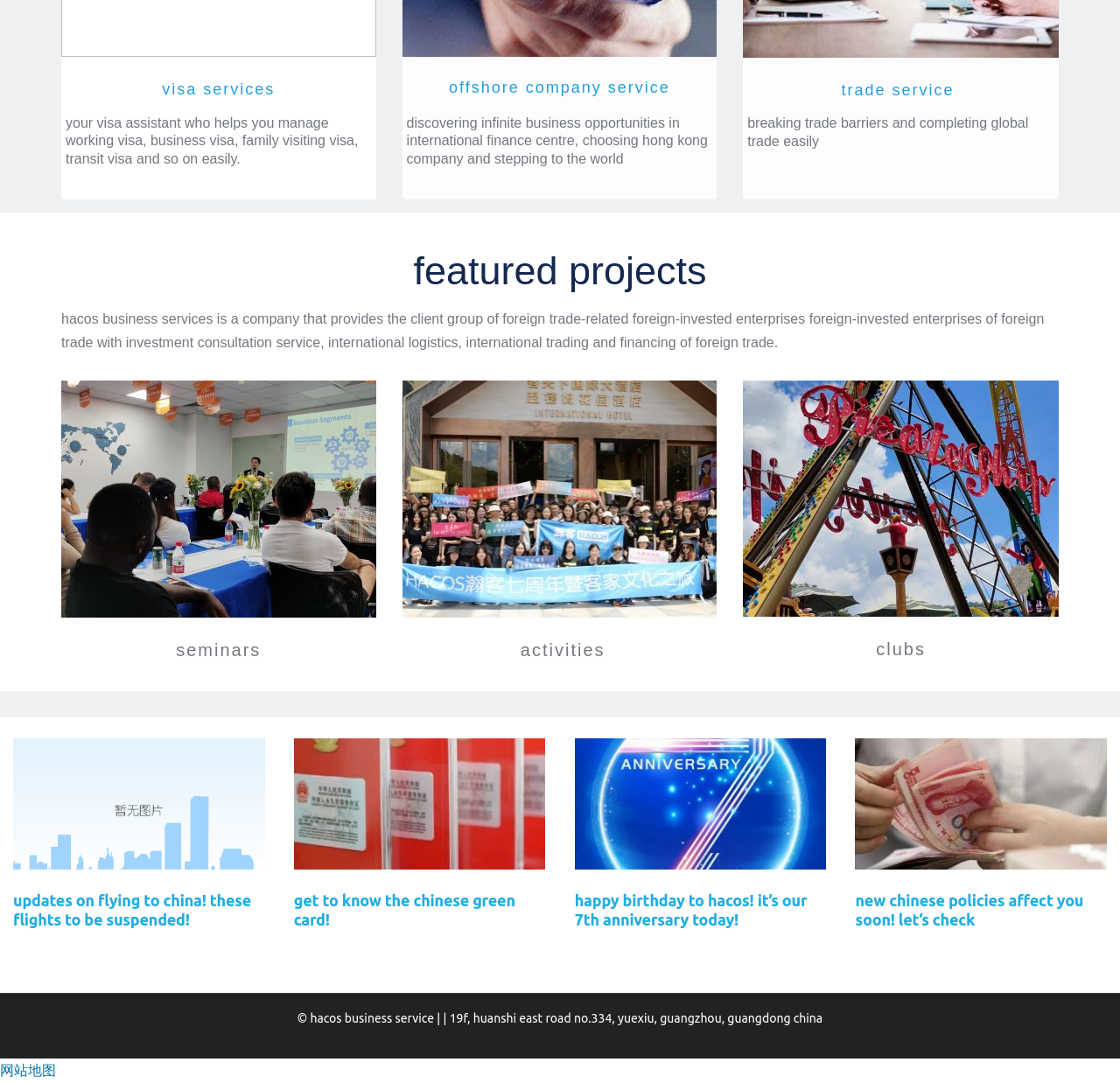Identify the bounding box coordinates of the section that should be clicked to achieve the task described: "search for quotes".

None